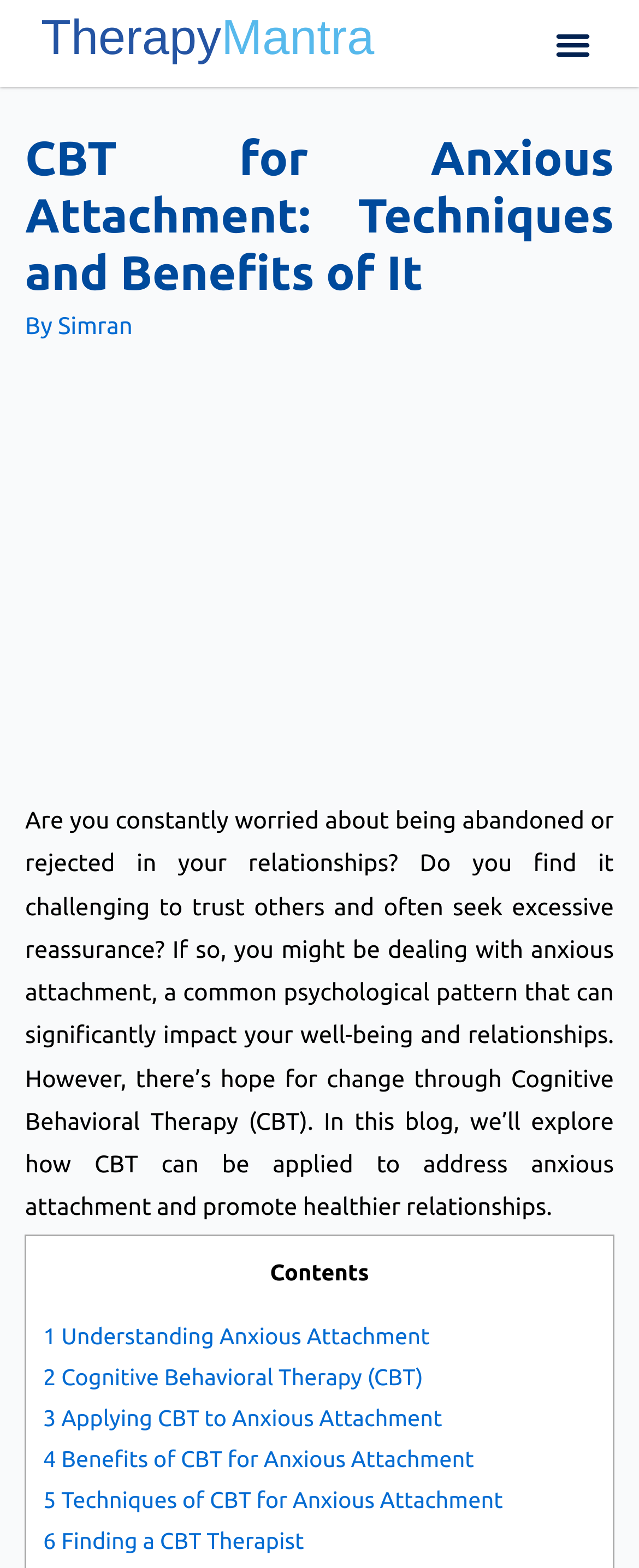Give an extensive and precise description of the webpage.

The webpage is a blog post titled "CBT for Anxious Attachment: Techniques and Benefits of It". At the top left, there is a link to "TherapyMantra" and a menu toggle button to the top right. Below the menu toggle button, there is a header section that spans the entire width of the page. Within the header, there is a heading with the same title as the webpage, followed by the author's name "Simran" and an image related to the topic.

Below the header, there is a long paragraph of text that introduces the topic of anxious attachment and how Cognitive Behavioral Therapy (CBT) can be used to address it. This paragraph takes up most of the page's content area.

To the right of the introductory paragraph, there is a table of contents with six links: "1 Understanding Anxious Attachment", "2 Cognitive Behavioral Therapy (CBT)", "3 Applying CBT to Anxious Attachment", "4 Benefits of CBT for Anxious Attachment", "5 Techniques of CBT for Anxious Attachment", and "6 Finding a CBT Therapist". These links are stacked vertically and take up about a quarter of the page's width.

At the very bottom of the page, there is a small section labeled "Post navigation".